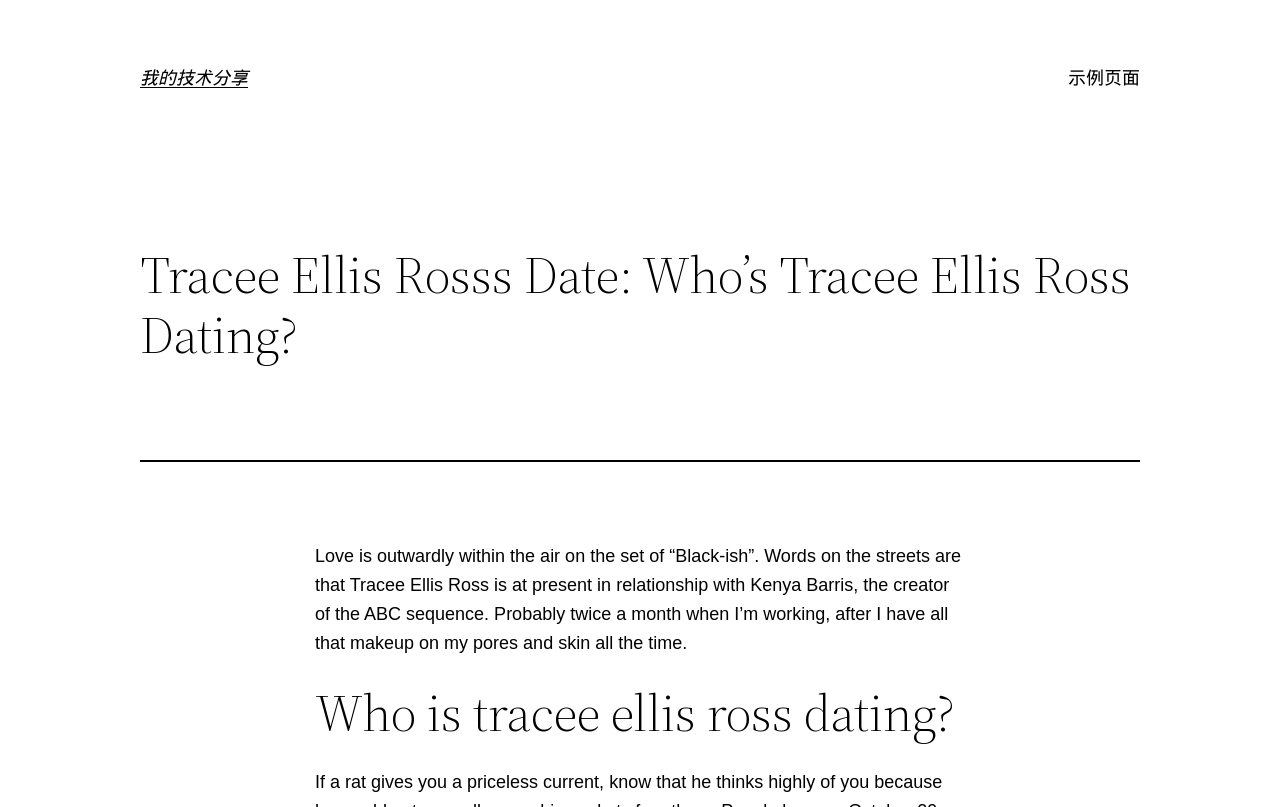What is the name of the webpage author?
Based on the screenshot, give a detailed explanation to answer the question.

The webpage does not explicitly mention the name of the author, so it is not possible to determine the author's name based on the provided information.